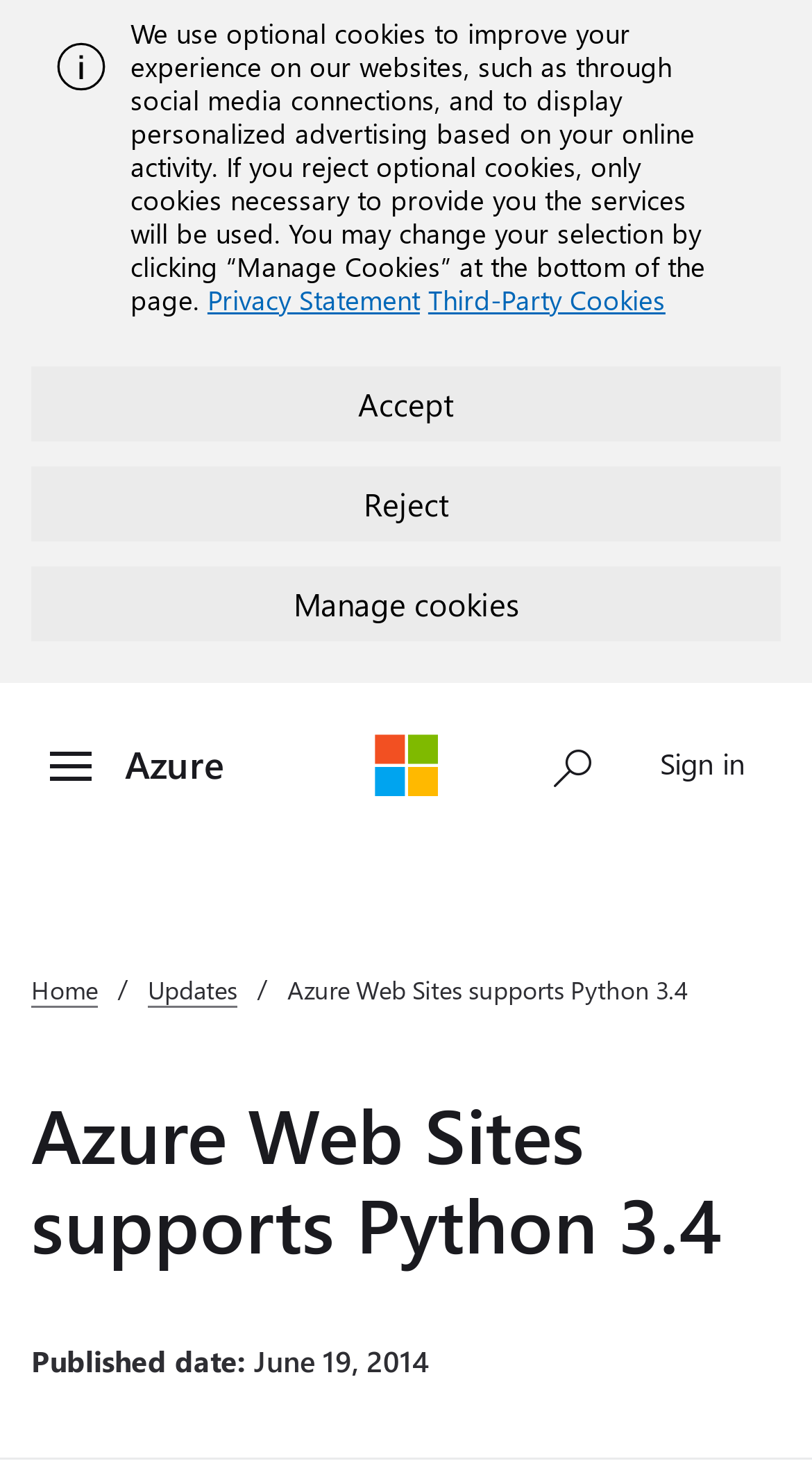Please indicate the bounding box coordinates for the clickable area to complete the following task: "Toggle menu". The coordinates should be specified as four float numbers between 0 and 1, i.e., [left, top, right, bottom].

[0.031, 0.489, 0.144, 0.551]